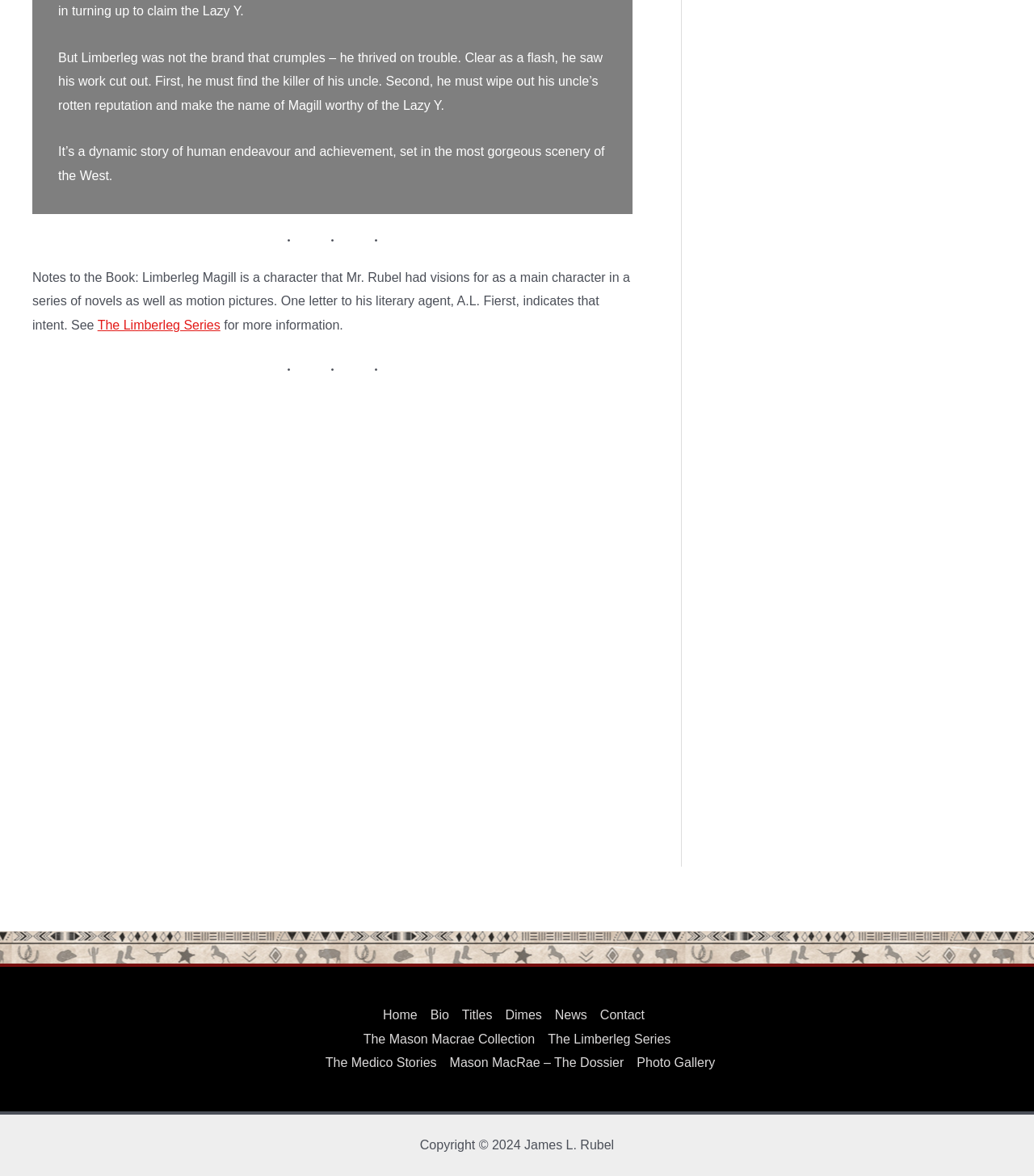Please identify the bounding box coordinates of the element that needs to be clicked to execute the following command: "View the Photo Gallery". Provide the bounding box using four float numbers between 0 and 1, formatted as [left, top, right, bottom].

[0.61, 0.894, 0.692, 0.914]